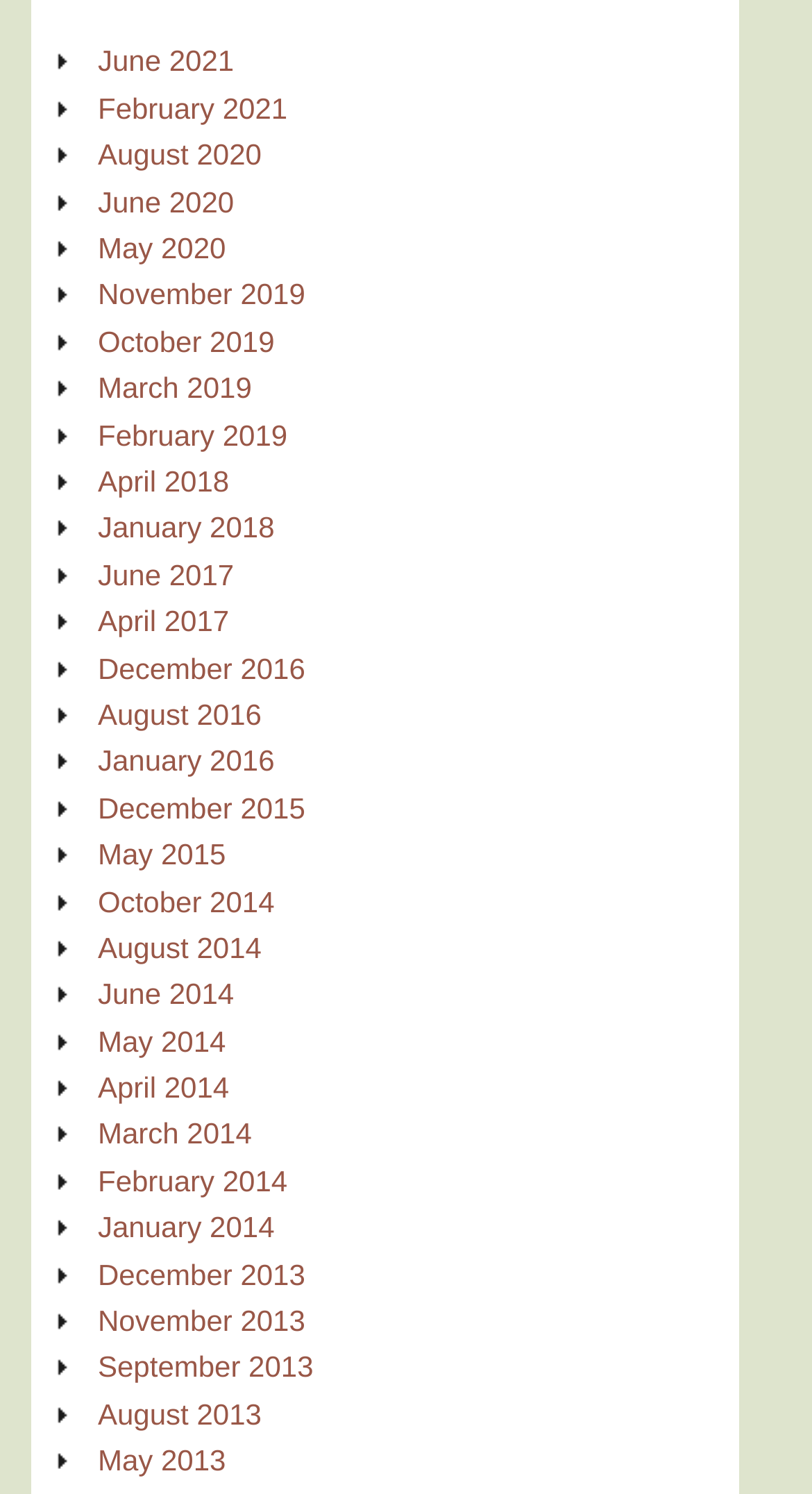What type of content is listed on this webpage?
Look at the image and respond with a single word or a short phrase.

Archive links